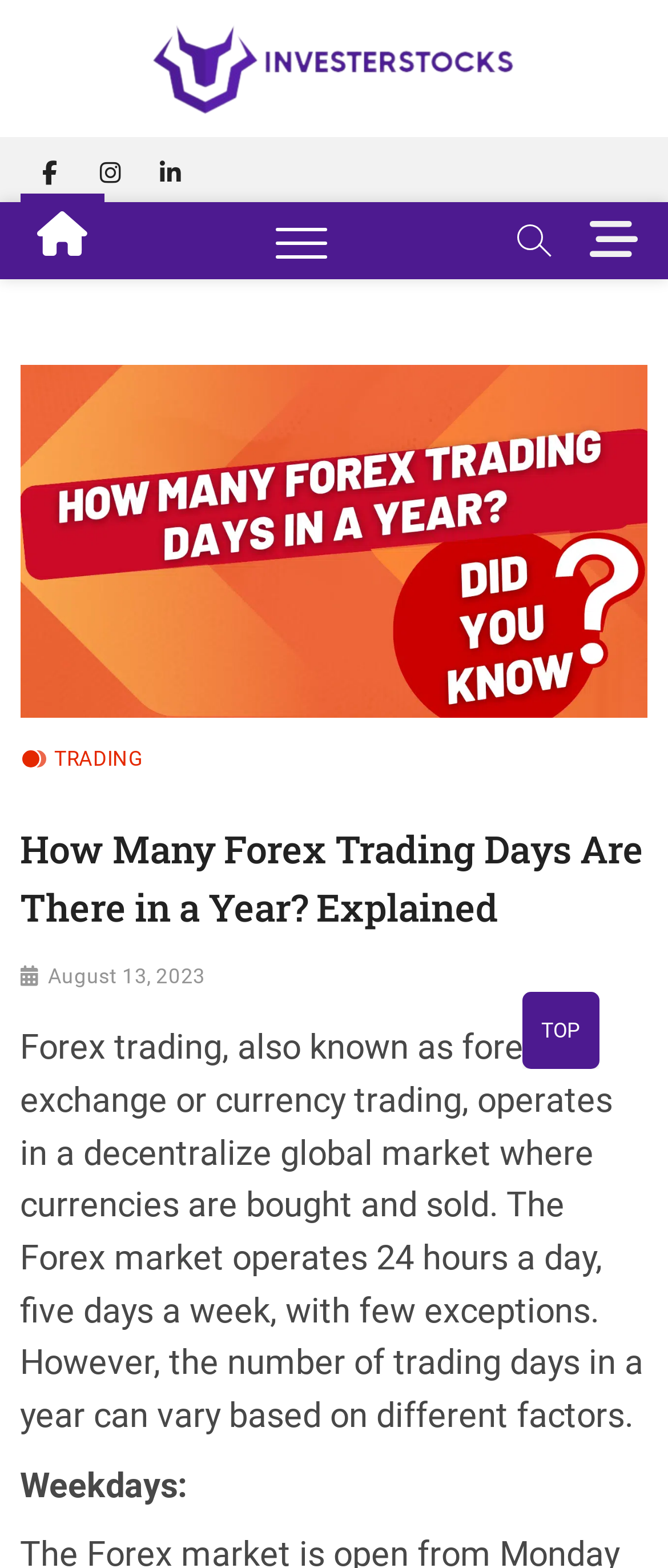Please reply with a single word or brief phrase to the question: 
What is the date mentioned in the webpage?

August 13, 2023